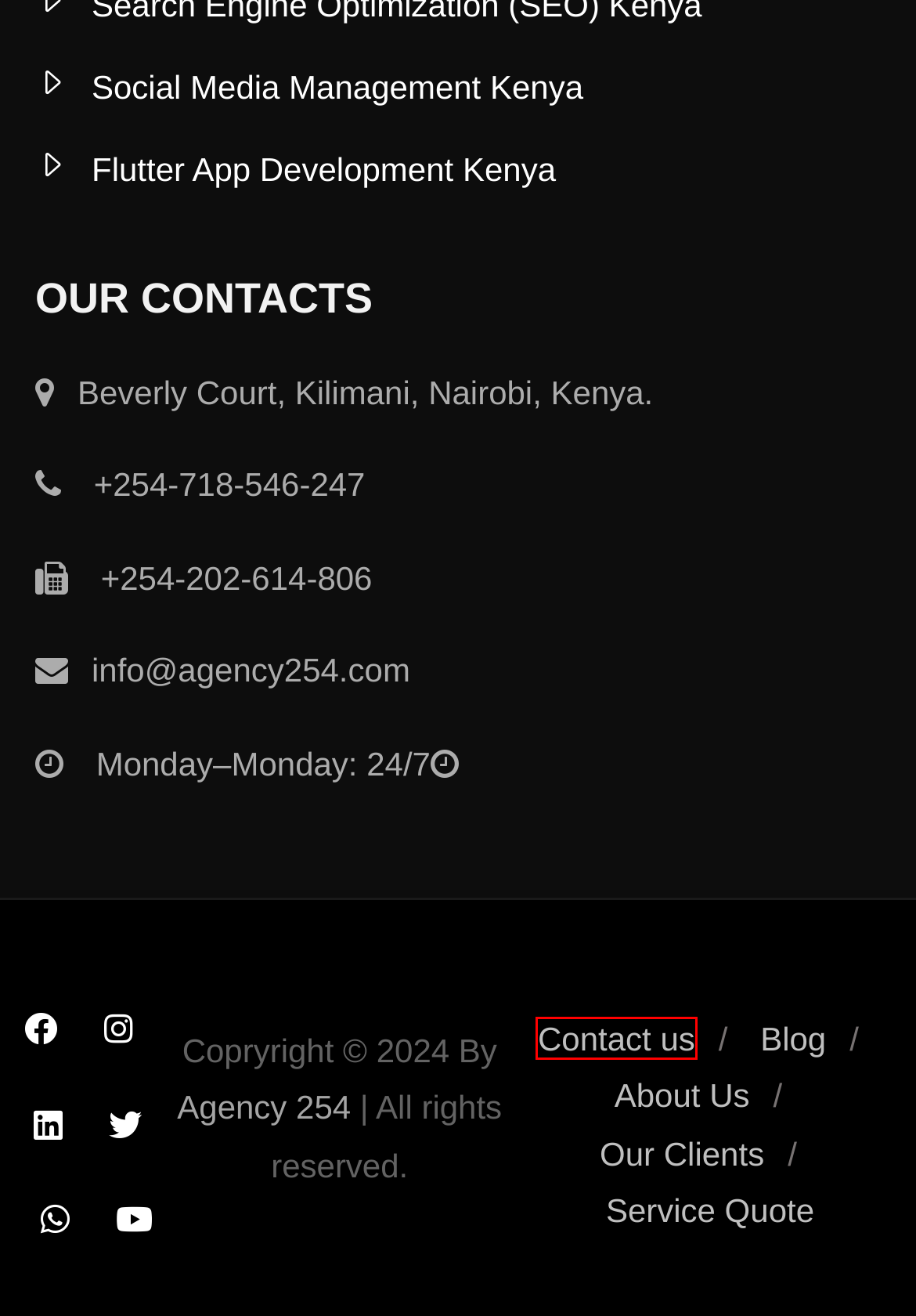Given a screenshot of a webpage with a red bounding box highlighting a UI element, choose the description that best corresponds to the new webpage after clicking the element within the red bounding box. Here are your options:
A. Contact us » Digital Marketing Agency
B. Flutter App Development Kenya » Digital Marketing Agency
C. Portfolio Archive » Digital Marketing Agency
D. About Us » Digital Marketing Agency » Best Web Developers In Kenya
E. Blog » Digital Marketing Agency
F. Professional website design and mobile app design firm » Kenya
G. Instagram Reels vs. TikTok for Business: Which Is Best for Your Industry » Digital Marketing Agency
H. Mobile App Development Kenya » Digital Marketing Agency

A